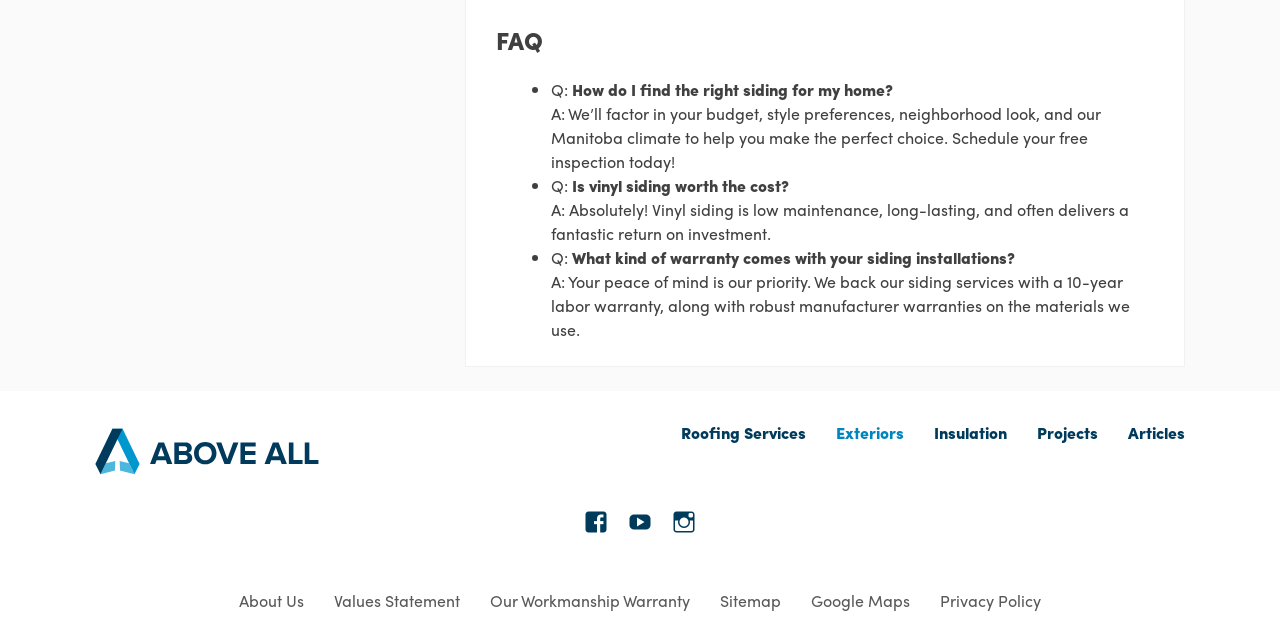Examine the screenshot and answer the question in as much detail as possible: How many social media links are there?

At the bottom of the webpage, there are three social media links: Facebook, Youtube, and Instagram. These links are represented by their respective icons.